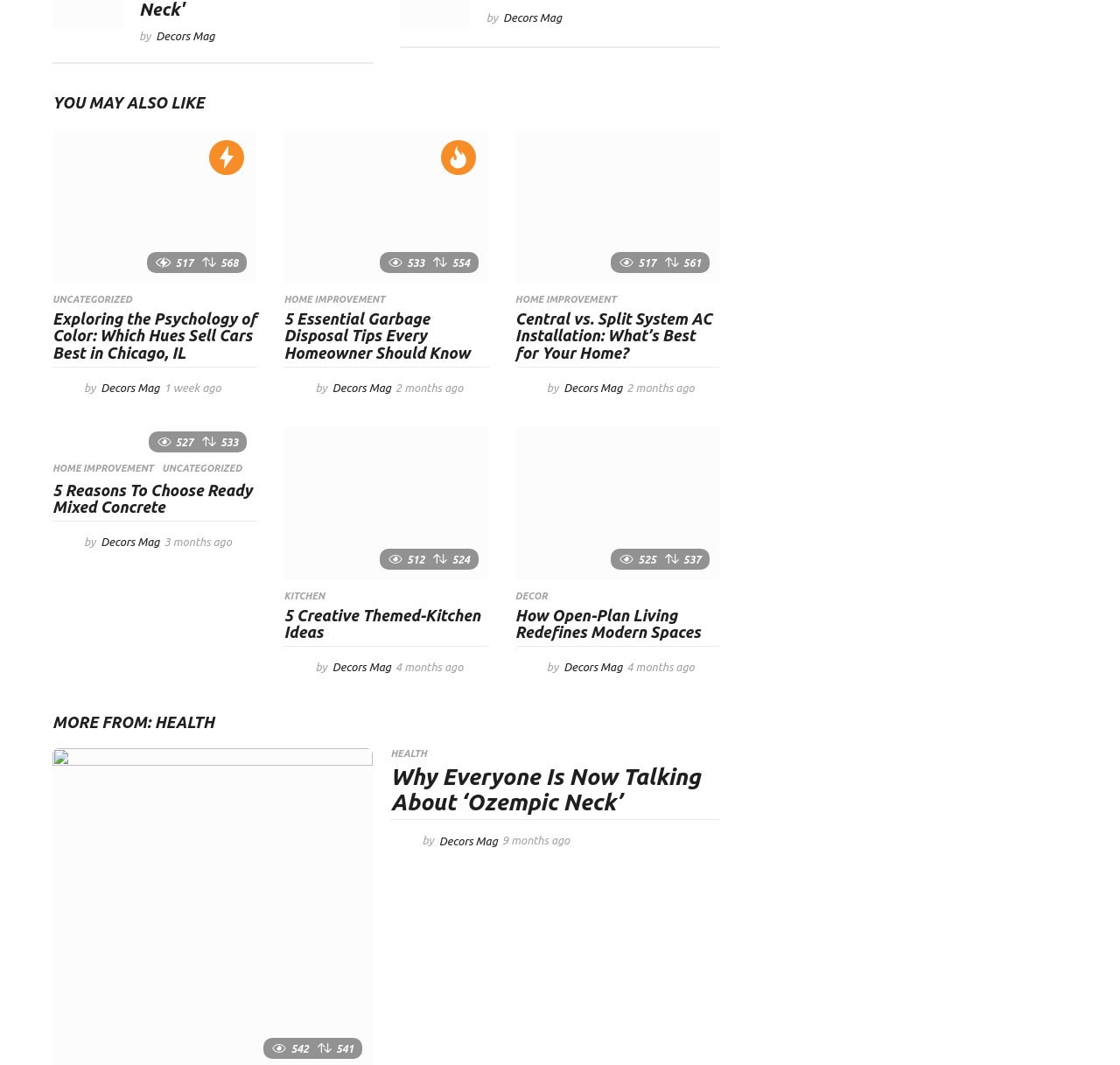Carefully examine the image and provide an in-depth answer to the question: What is the author of the third article?

The author of the third article is mentioned as 'Decors Mag' below the article title, along with the publication date.